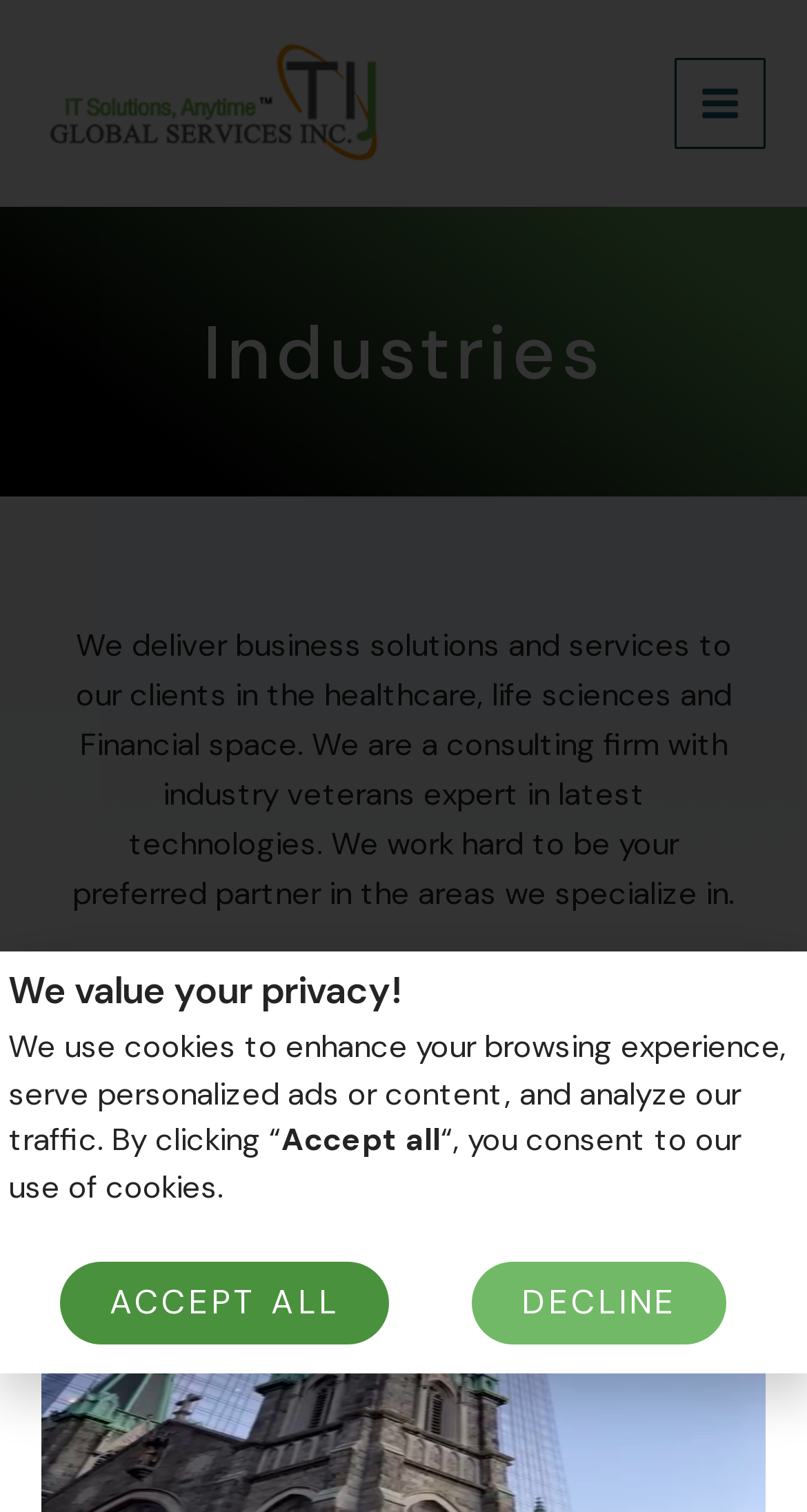Using the format (top-left x, top-left y, bottom-right x, bottom-right y), and given the element description, identify the bounding box coordinates within the screenshot: Decline

[0.584, 0.835, 0.9, 0.889]